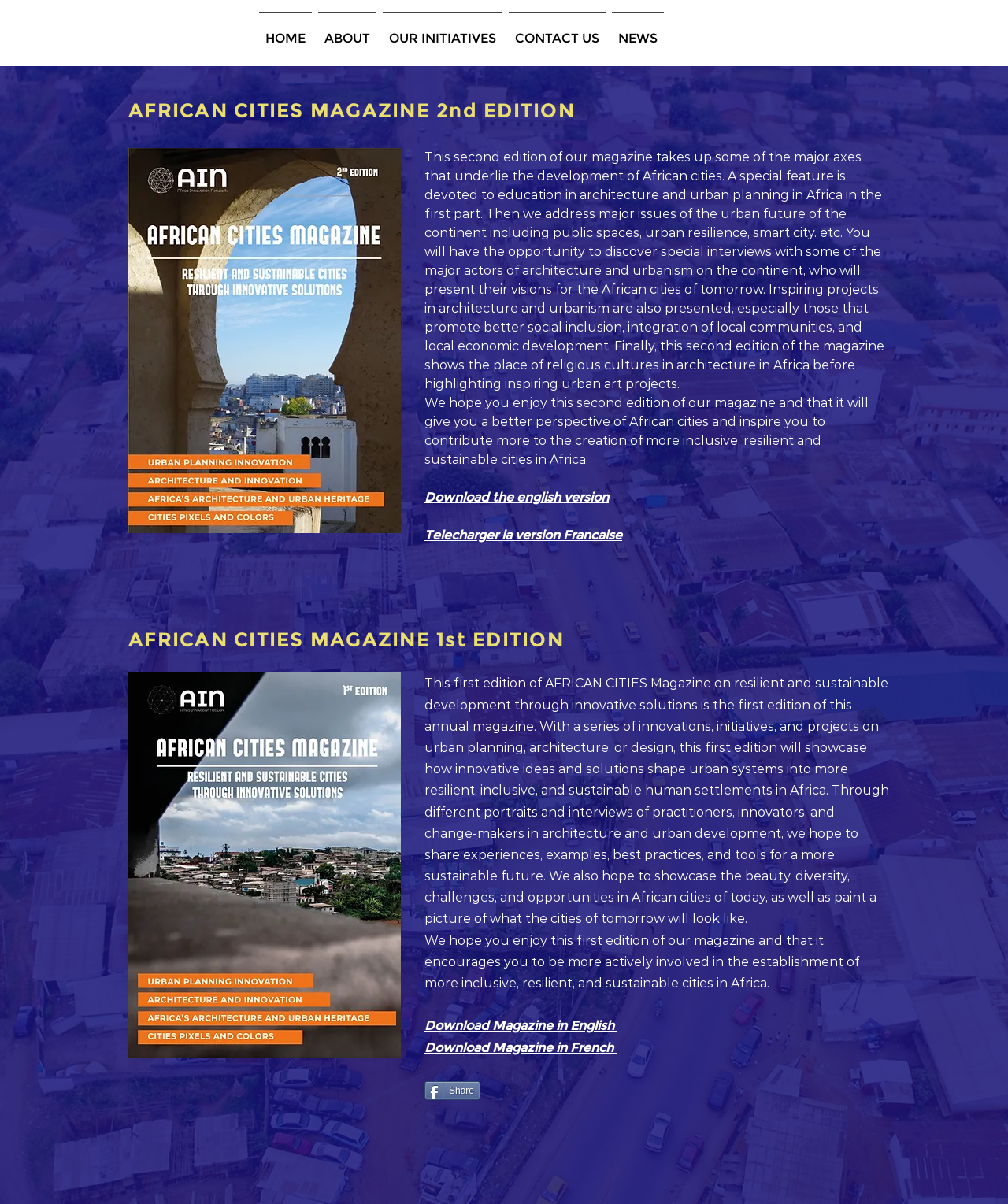What languages are the magazine editions available in?
Using the image as a reference, deliver a detailed and thorough answer to the question.

I can see that there are links to download the magazine in both English and French, which suggests that the magazine editions are available in these two languages.